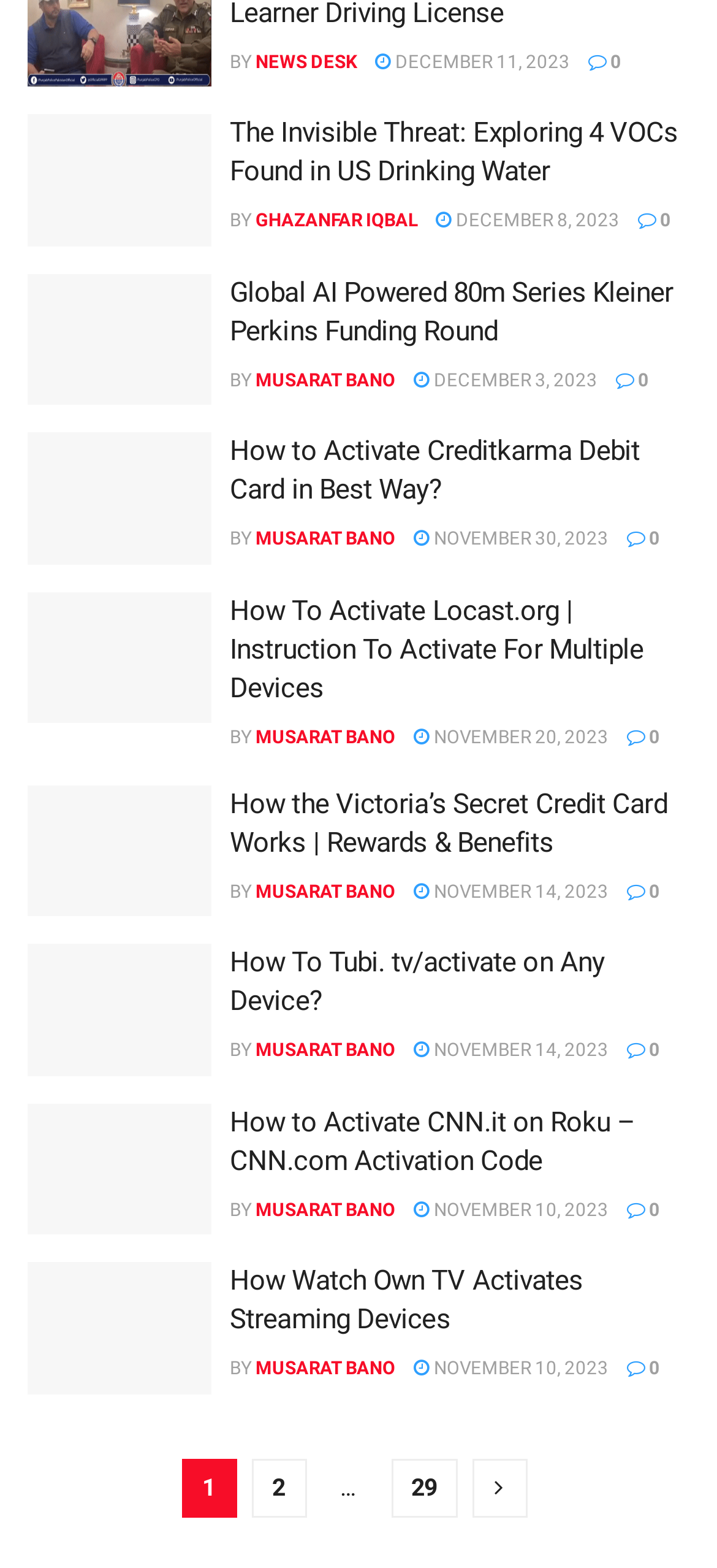Please determine the bounding box coordinates for the element that should be clicked to follow these instructions: "Read The Invisible Threat Exploring 4 VOCs Found in US Drinking Water".

[0.038, 0.073, 0.295, 0.157]